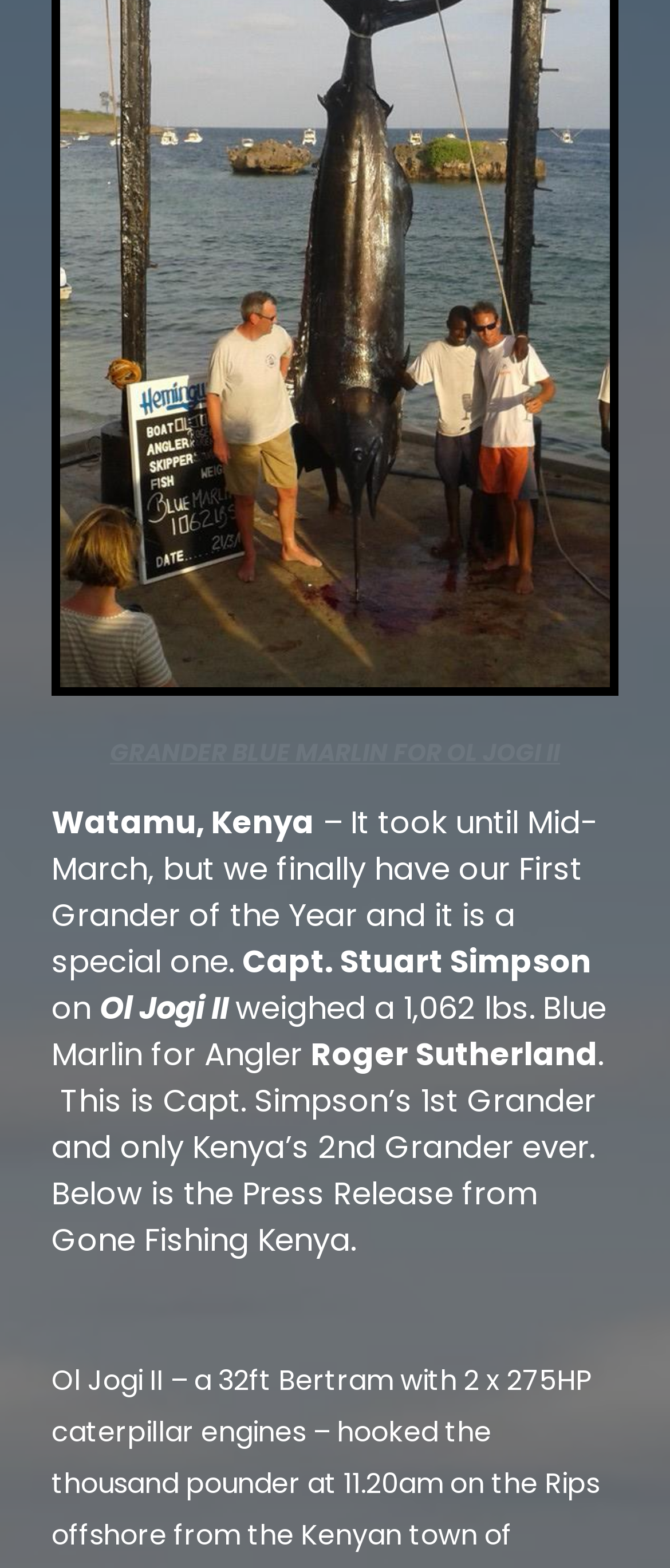Use a single word or phrase to answer the question: 
What is the name of the boat?

Ol Jogi II